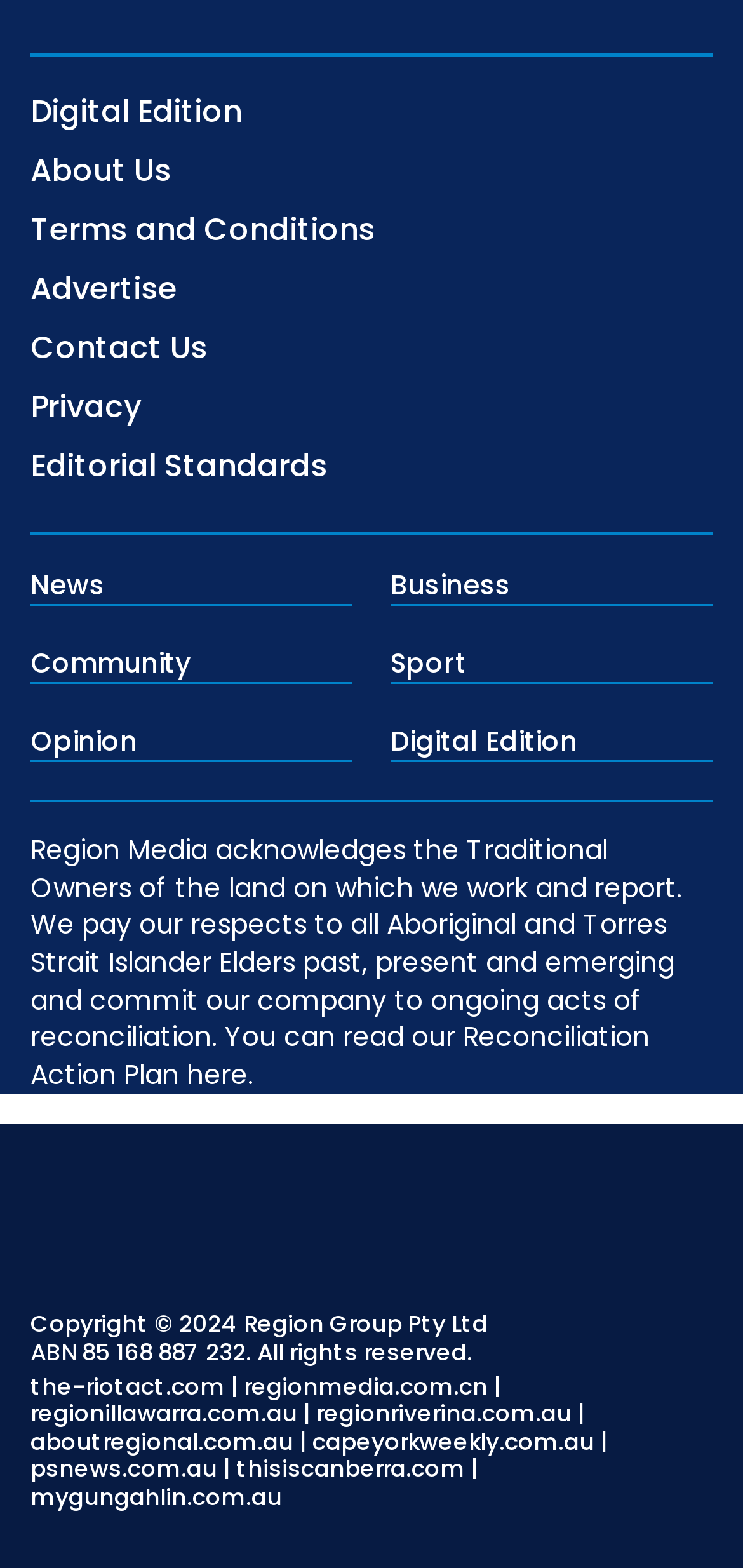How many categories are there in the top navigation?
Please provide a comprehensive answer based on the contents of the image.

I counted the number of link elements in the top navigation section of the webpage, starting from 'News' to 'Digital Edition', and found a total of 6 categories.